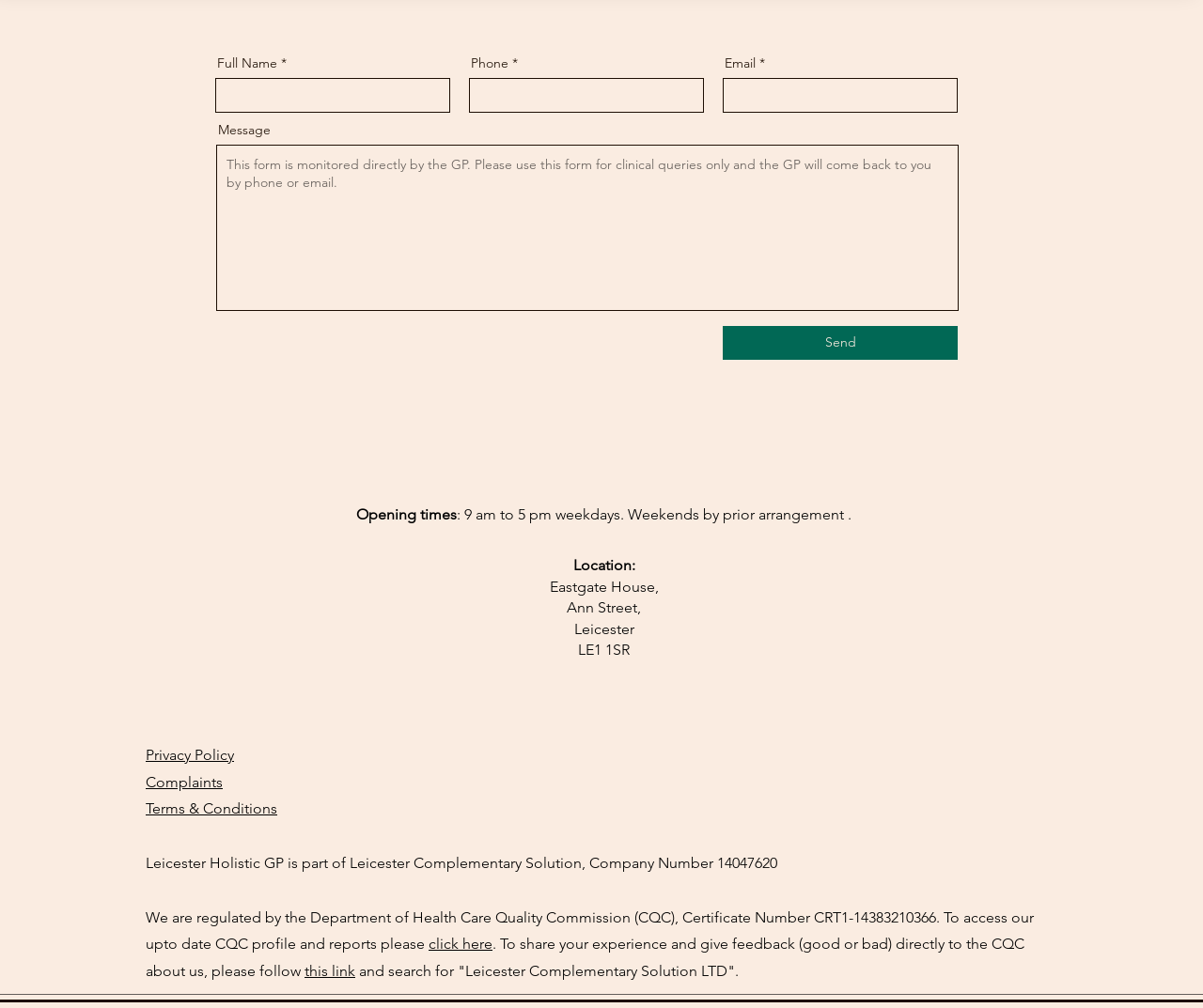Using the provided description: "Terms & Conditions", find the bounding box coordinates of the corresponding UI element. The output should be four float numbers between 0 and 1, in the format [left, top, right, bottom].

[0.121, 0.795, 0.23, 0.81]